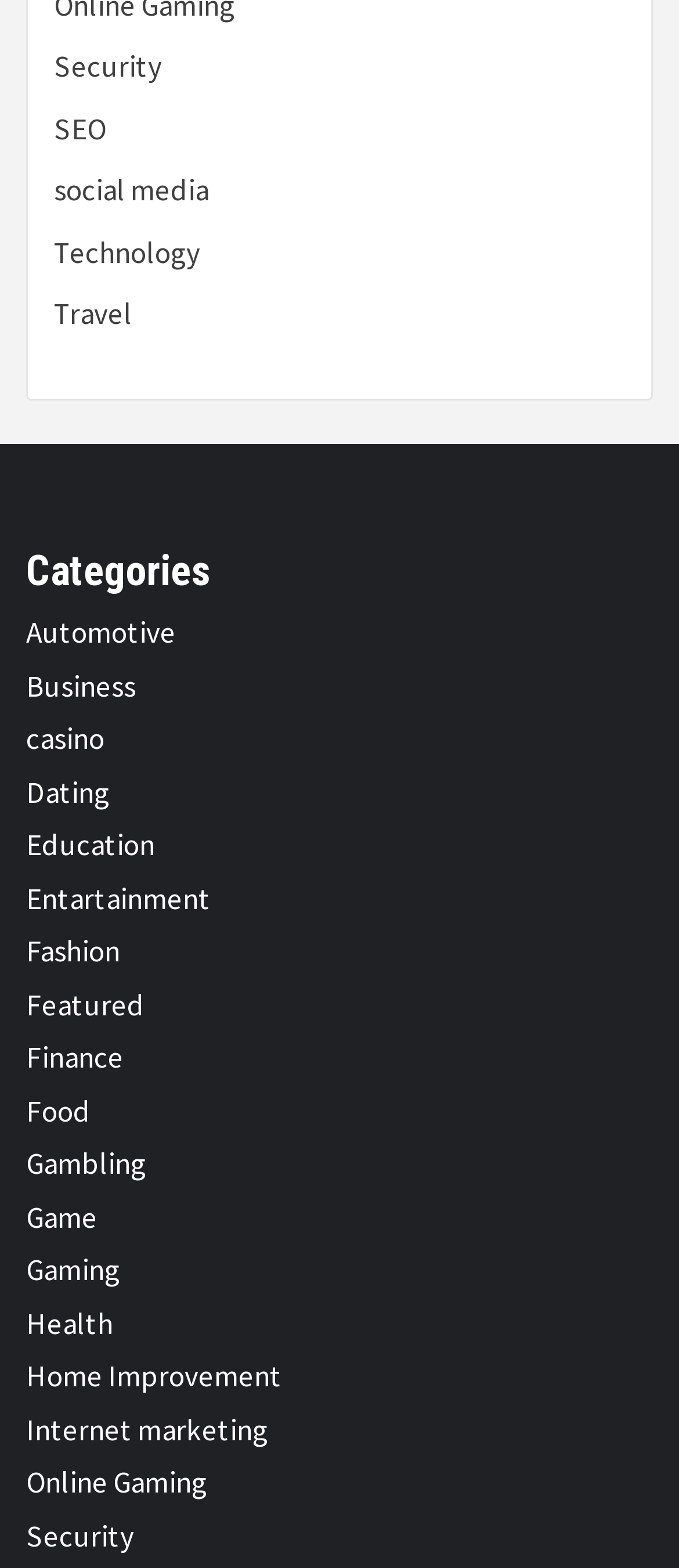Specify the bounding box coordinates (top-left x, top-left y, bottom-right x, bottom-right y) of the UI element in the screenshot that matches this description: social media

[0.079, 0.109, 0.308, 0.134]